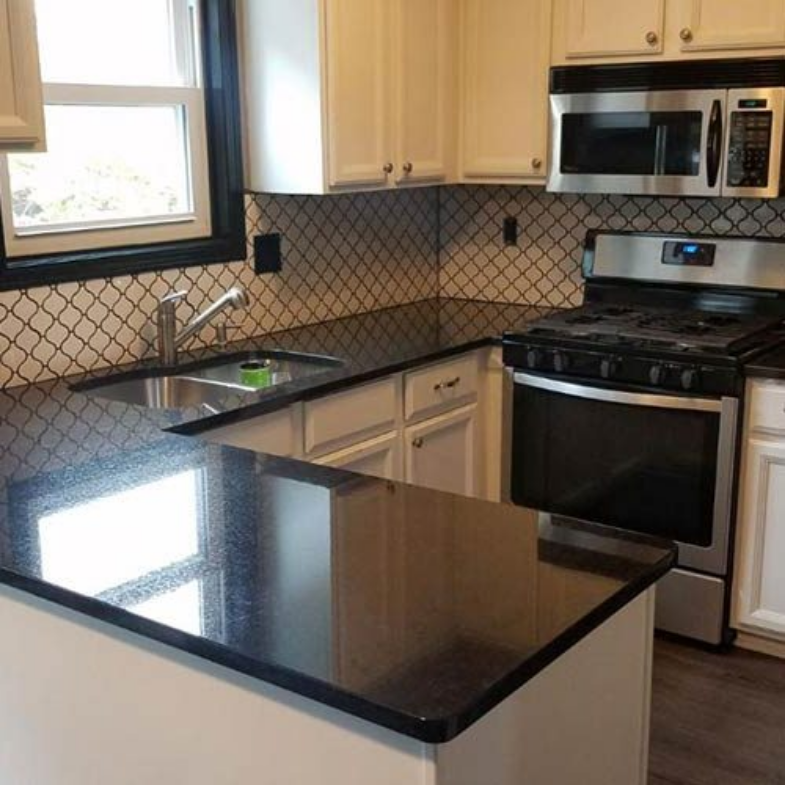Provide a thorough description of the contents of the image.

The image showcases a modern kitchen featuring elegant Black Pearl granite countertops that seamlessly blend style and functionality. The dark, reflective surface of the granite contrasts beautifully with the lighter cabinetry, enhancing the overall aesthetic of the space. In the background, a stylish backsplash with a distinctive tile pattern complements the countertops. To the left, a stainless steel sink is integrated into the countertop, positioned beneath a window that allows natural light to brighten the kitchen. The high-end appliances, including a sleek gas stove and built-in microwave, lend a contemporary touch, making this kitchen both practical for cooking and inviting for entertaining. This stylish remodel in Pickerington captures the essence of modern kitchen design, emphasizing both beauty and utility.